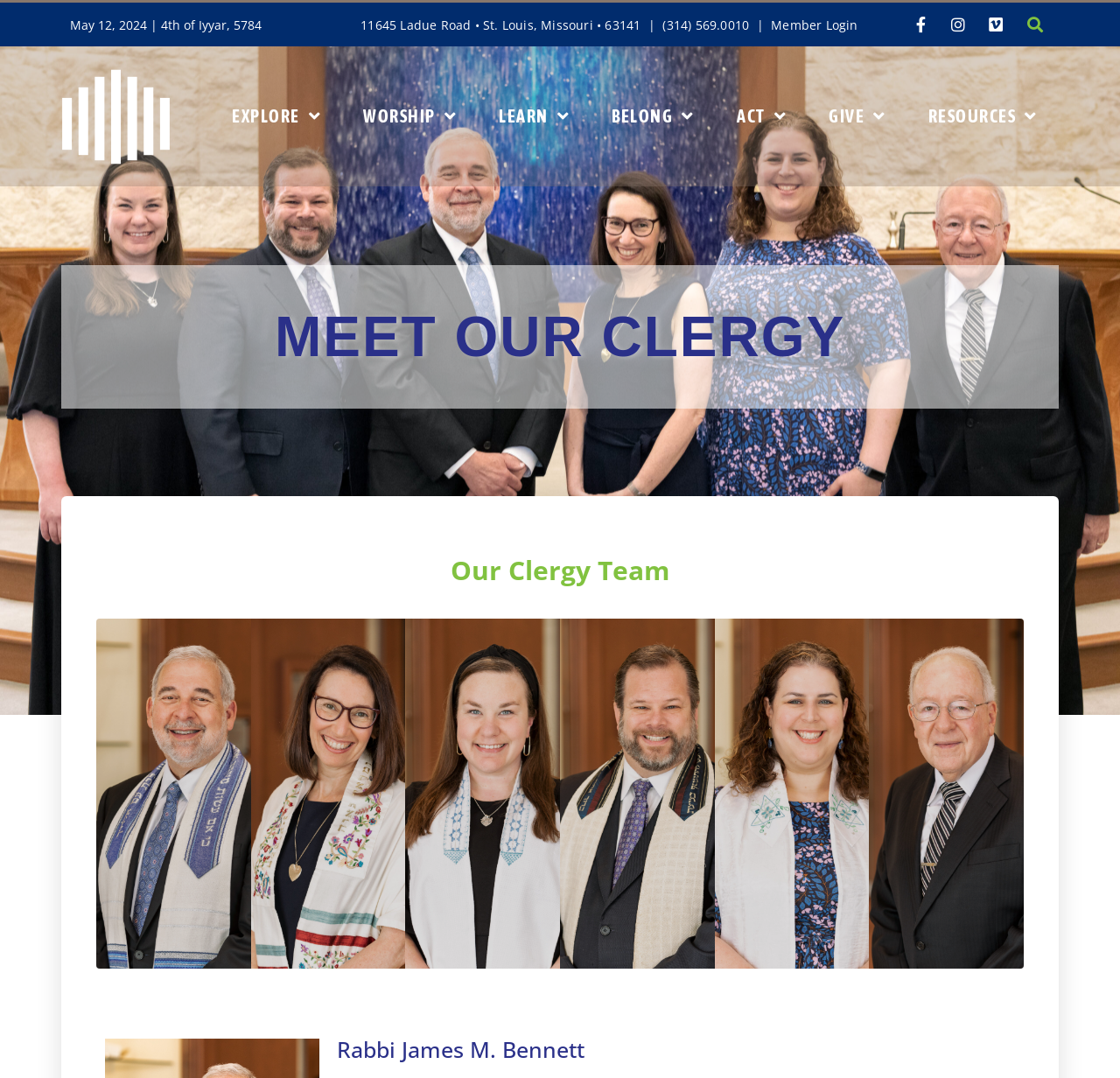Locate the bounding box coordinates of the segment that needs to be clicked to meet this instruction: "Learn more about the clergy team".

[0.086, 0.517, 0.914, 0.542]